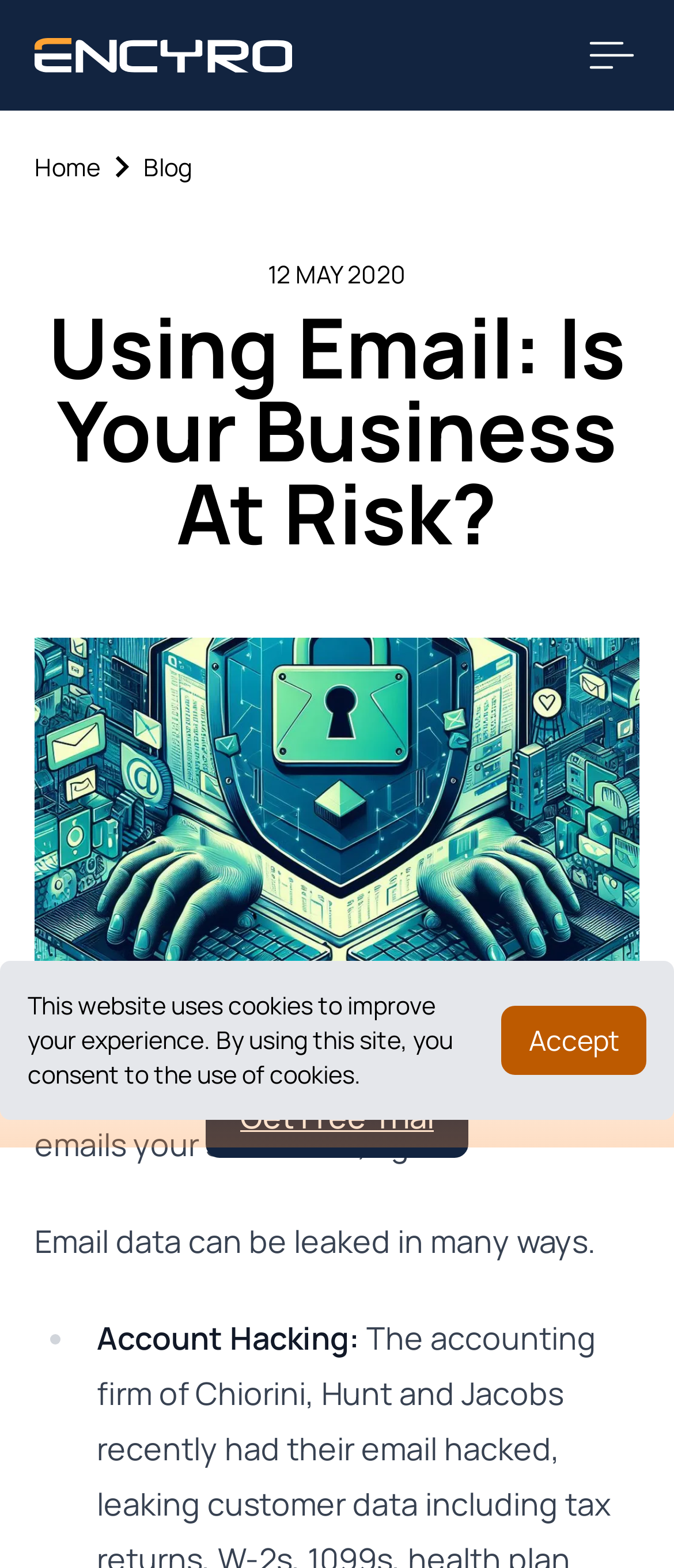What is the date of the article?
Please answer the question as detailed as possible based on the image.

I found the date of the article by looking at the static text element with the content '12 MAY 2020' which is located at the top of the webpage.